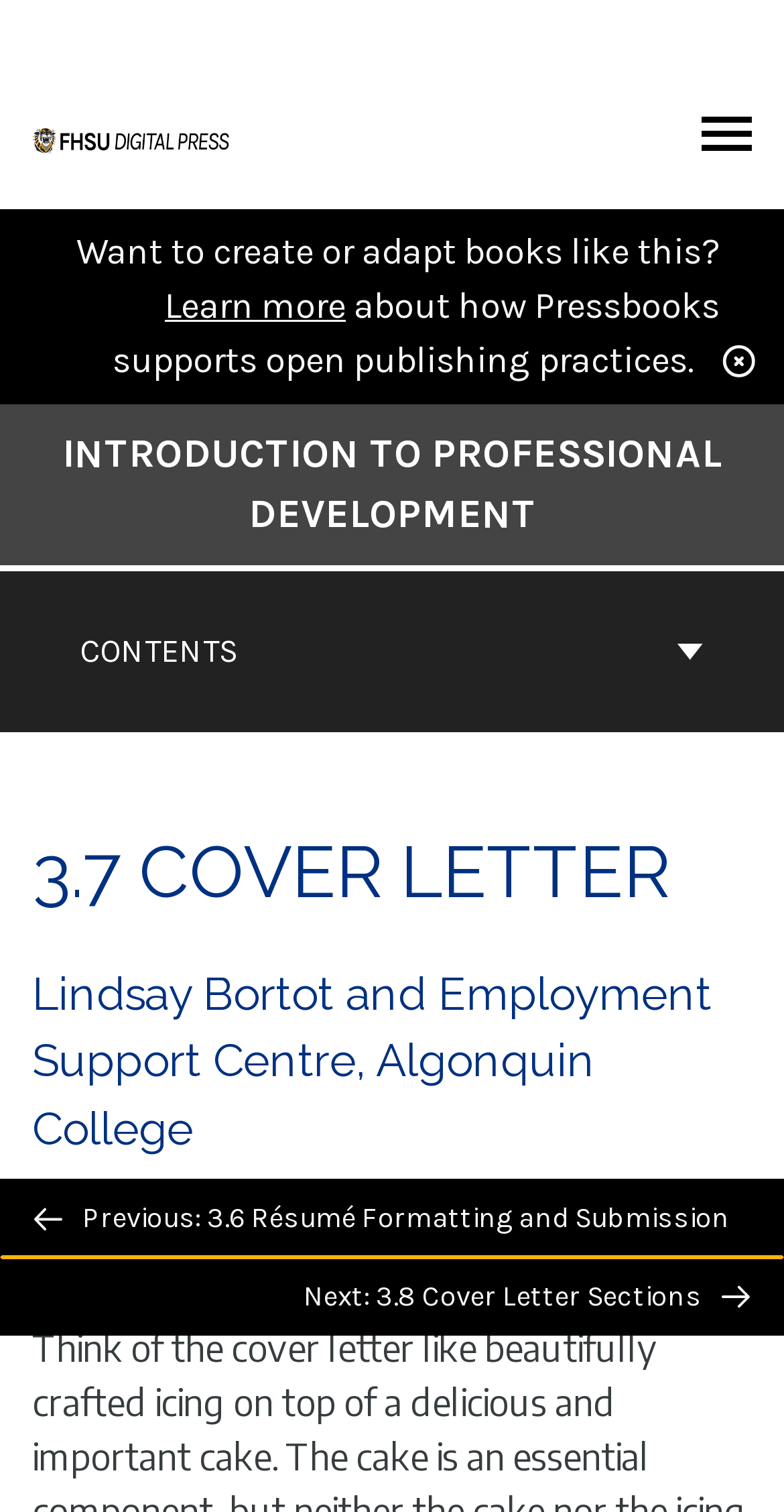Provide the bounding box coordinates of the HTML element this sentence describes: "Introduction to Professional Development". The bounding box coordinates consist of four float numbers between 0 and 1, i.e., [left, top, right, bottom].

[0.0, 0.281, 1.0, 0.361]